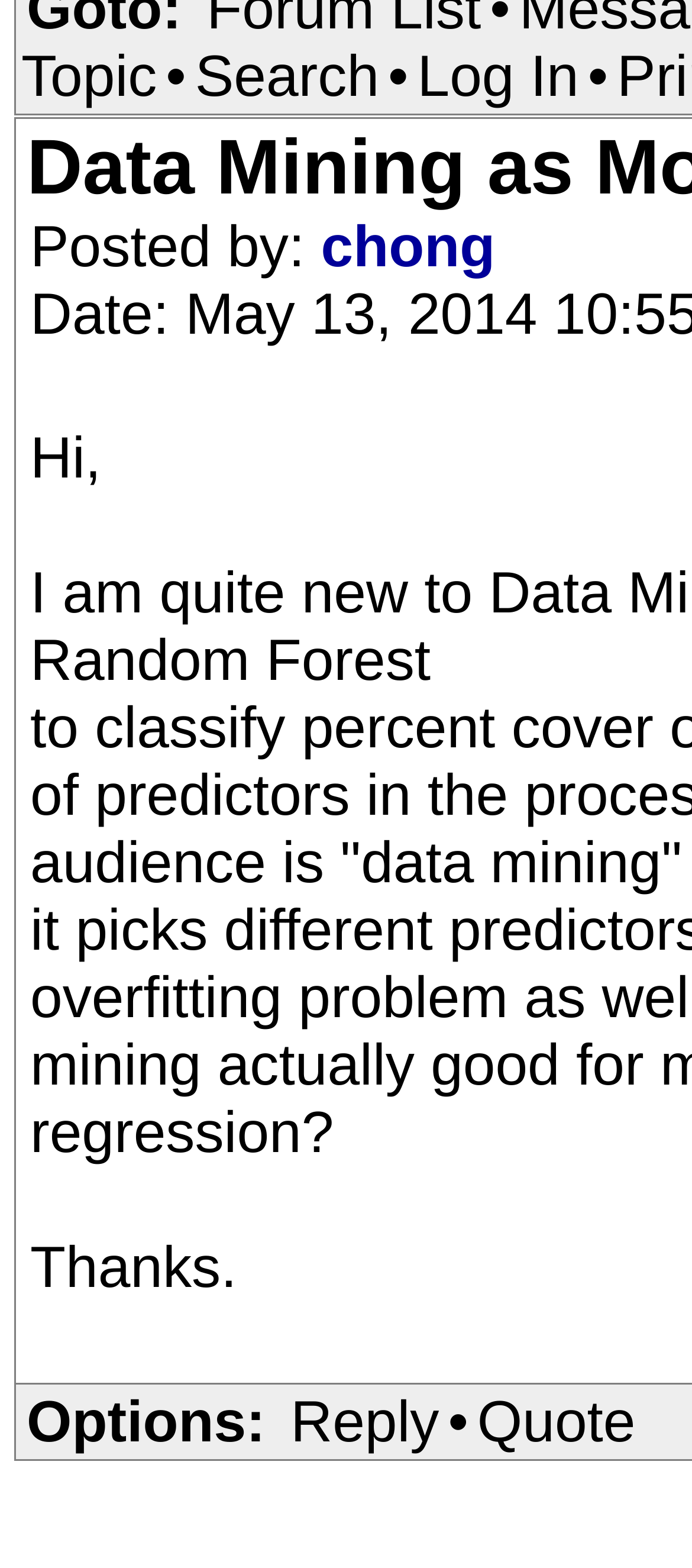Given the description: "Reply", determine the bounding box coordinates of the UI element. The coordinates should be formatted as four float numbers between 0 and 1, [left, top, right, bottom].

[0.407, 0.884, 0.647, 0.928]